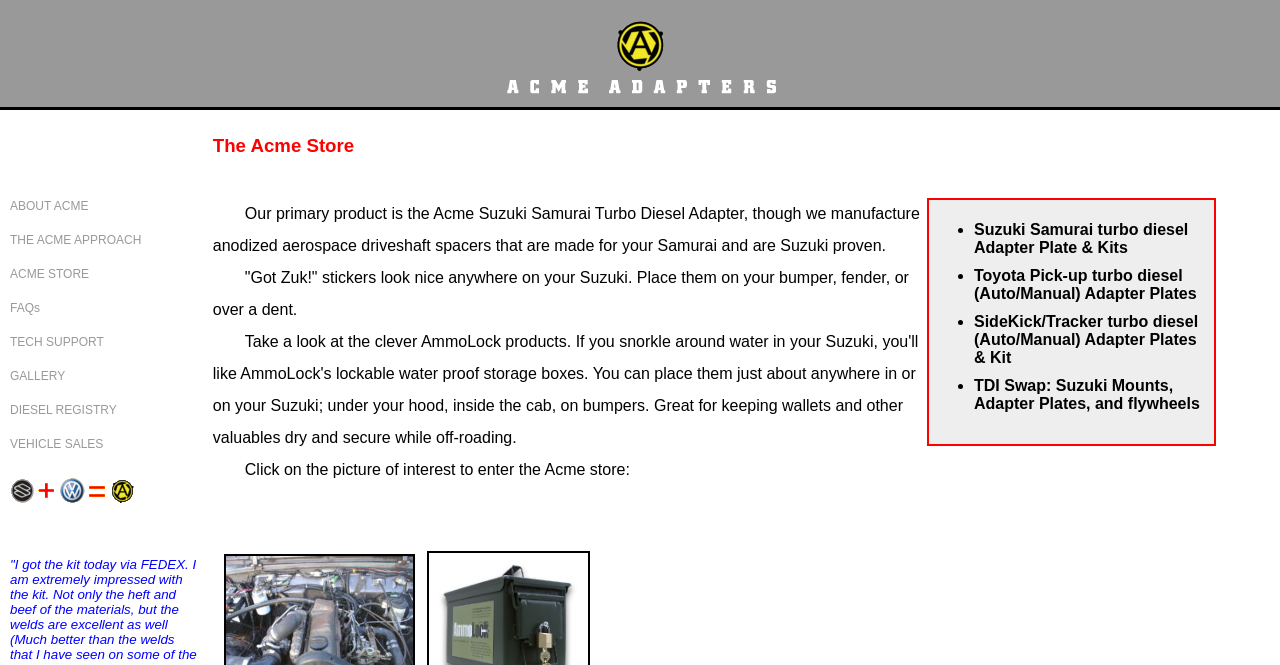What is the primary product of Acme?
Can you provide a detailed and comprehensive answer to the question?

Based on the webpage content, specifically the text 'Our primary product is the Acme Suzuki Samurai Turbo Diesel Adapter, though we manufacture anodized aerospace driveshaft spacers that are made for your Samurai and are Suzuki proven.', it is clear that the primary product of Acme is the Acme Suzuki Samurai Turbo Diesel Adapter.